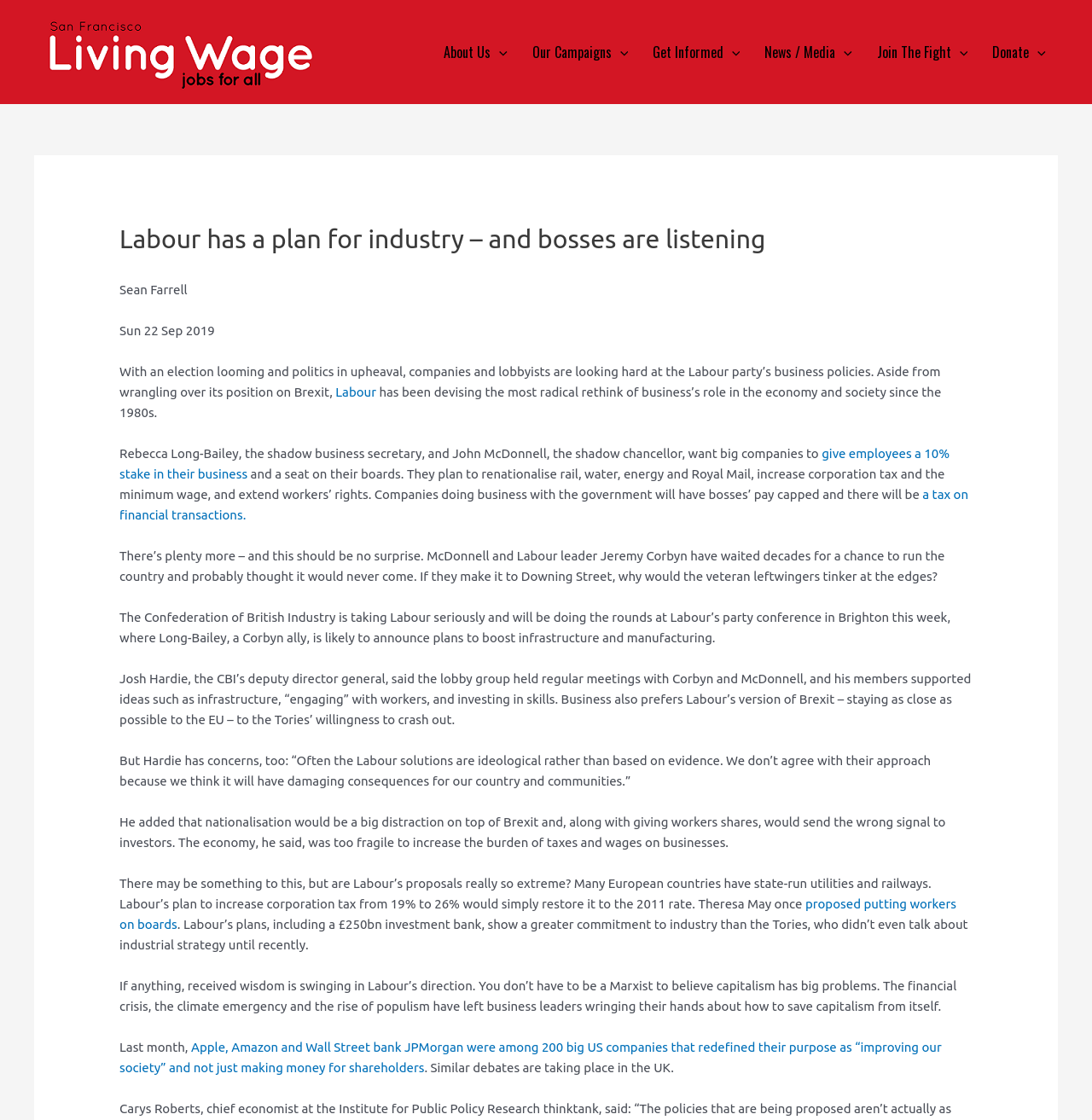Find and provide the bounding box coordinates for the UI element described here: "parent_node: Donate aria-label="Menu Toggle"". The coordinates should be given as four float numbers between 0 and 1: [left, top, right, bottom].

[0.942, 0.02, 0.958, 0.073]